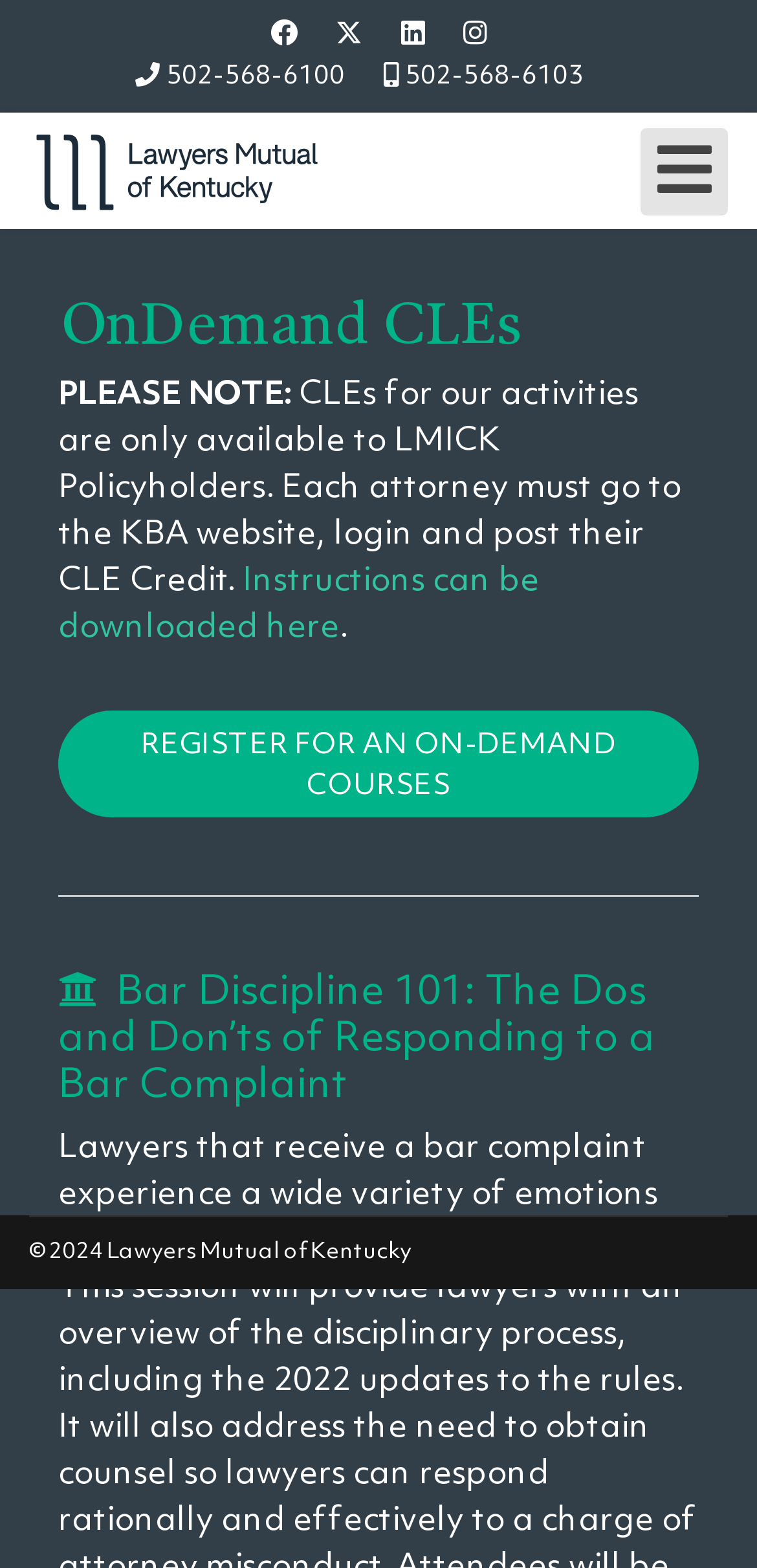What is the topic of the on-demand course?
Provide a detailed answer to the question, using the image to inform your response.

I found the heading element with the text 'Bar Discipline 101: The Dos and Don’ts of Responding to a Bar Complaint' at [0.077, 0.619, 0.923, 0.708] which indicates the topic of the on-demand course.